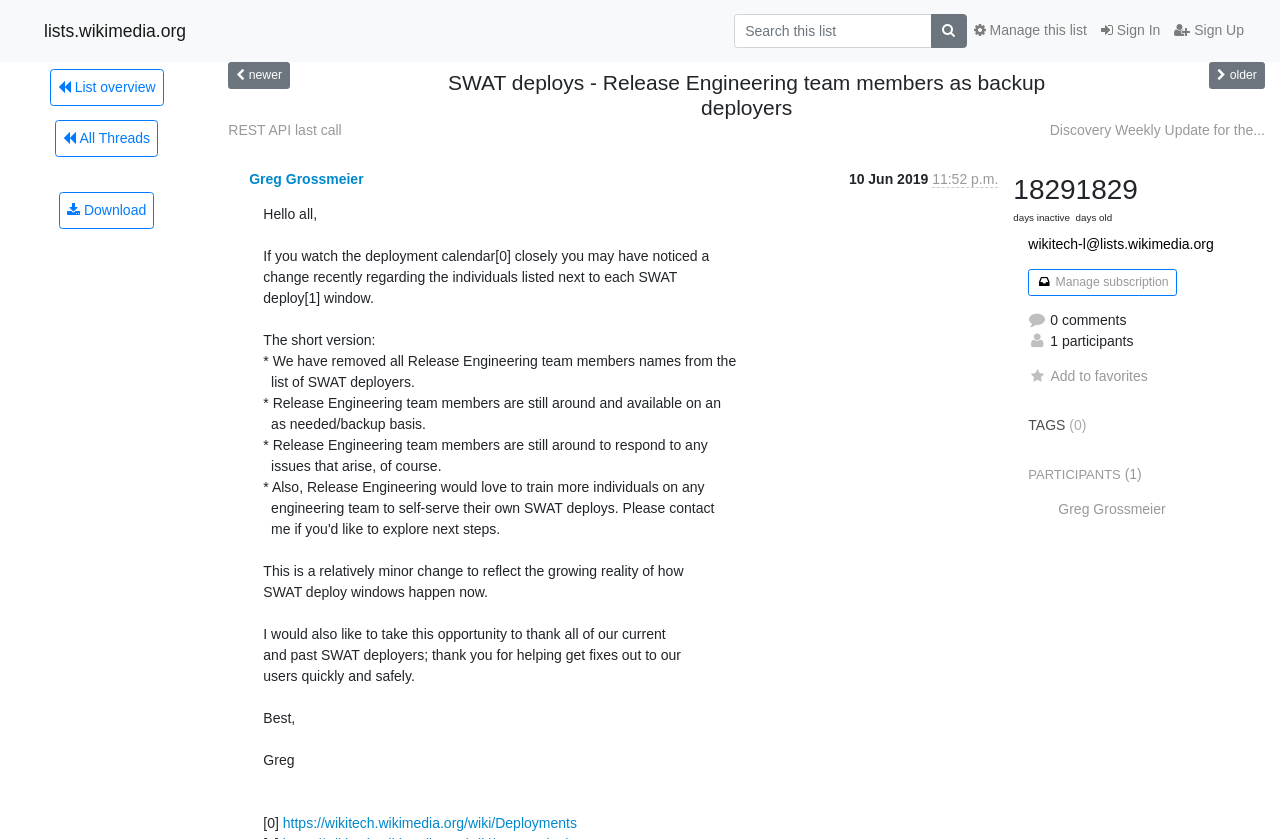Utilize the information from the image to answer the question in detail:
What is the link to manage subscription?

The link to manage subscription is located at the bottom of the webpage, and it is represented by an icon '' and the text 'Manage subscription', indicating that it is used to manage subscription to the list.